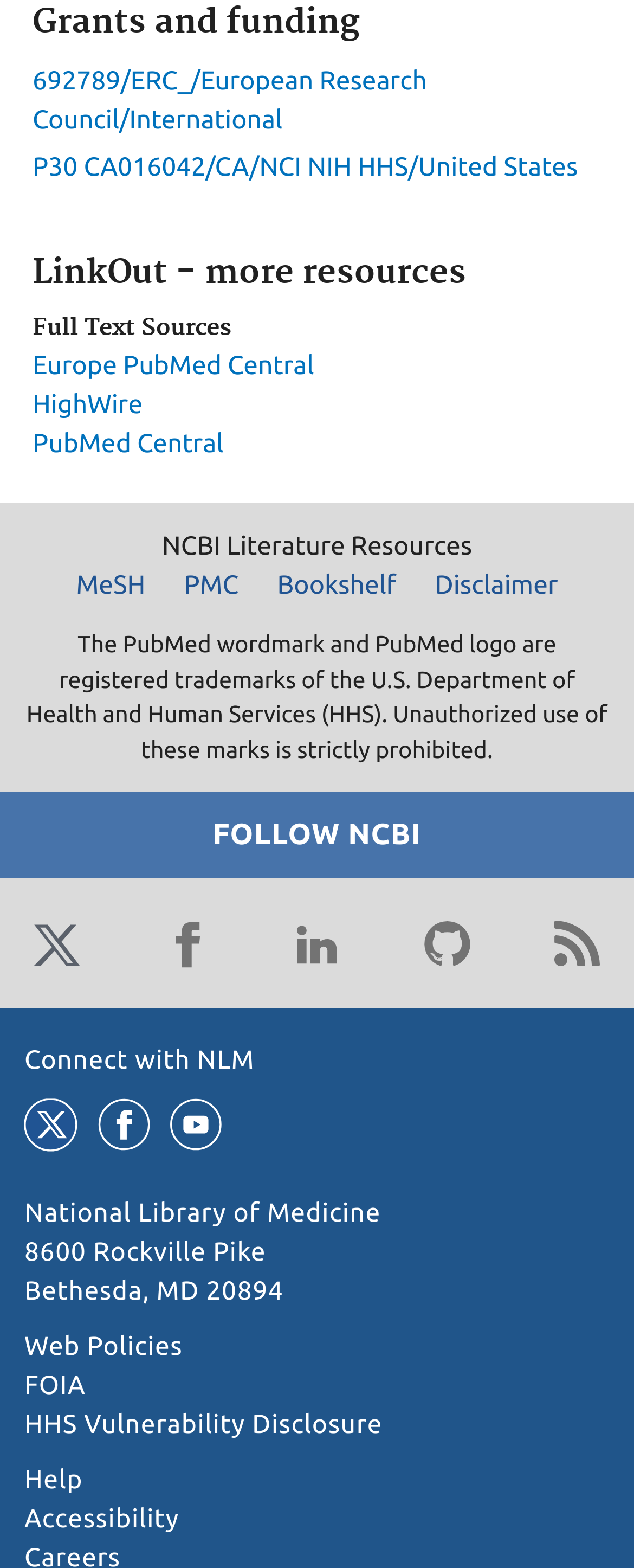Calculate the bounding box coordinates for the UI element based on the following description: "P30 CA016042/CA/NCI NIH HHS/United States". Ensure the coordinates are four float numbers between 0 and 1, i.e., [left, top, right, bottom].

[0.051, 0.097, 0.911, 0.116]